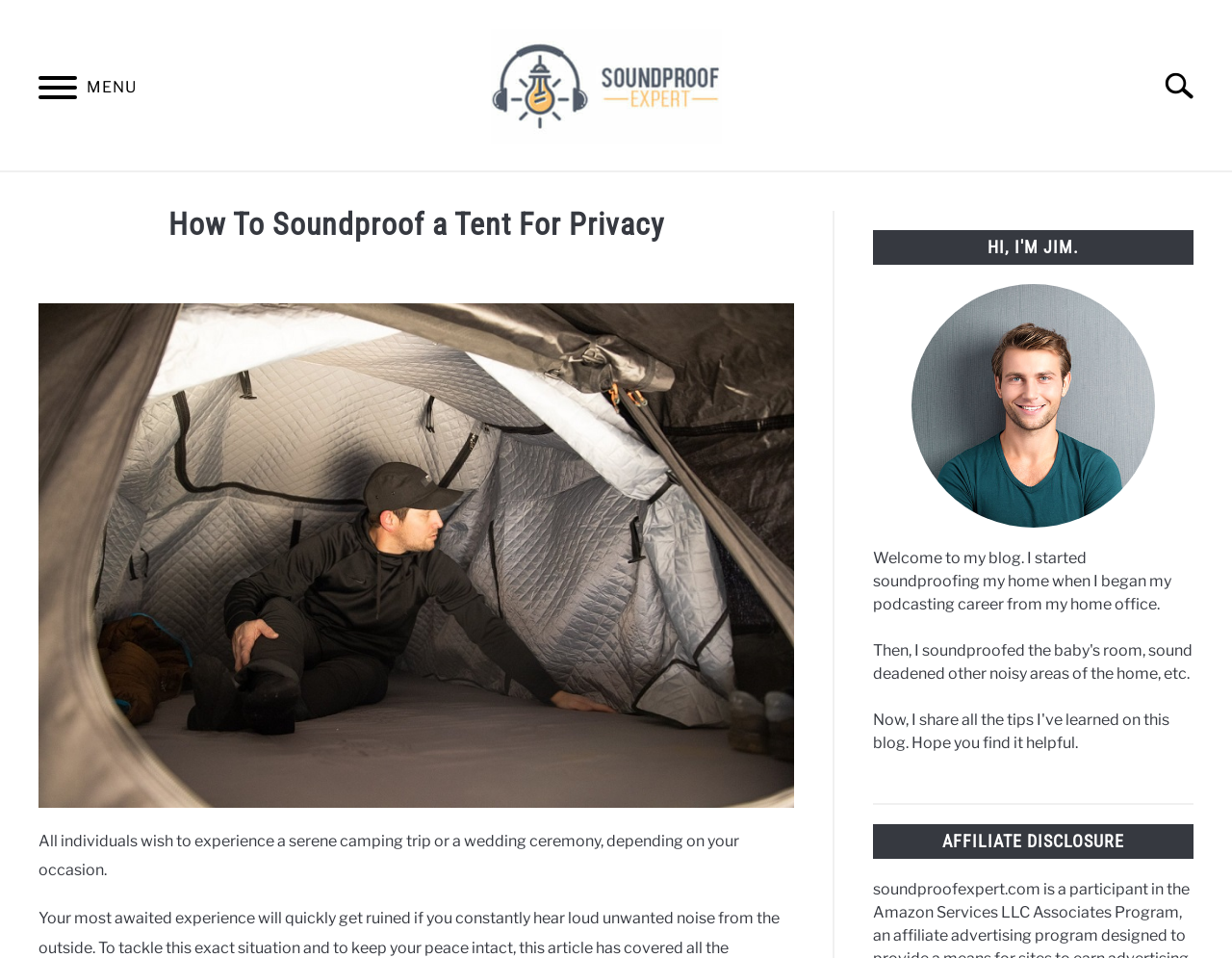Can you extract the primary headline text from the webpage?

How To Soundproof a Tent For Privacy